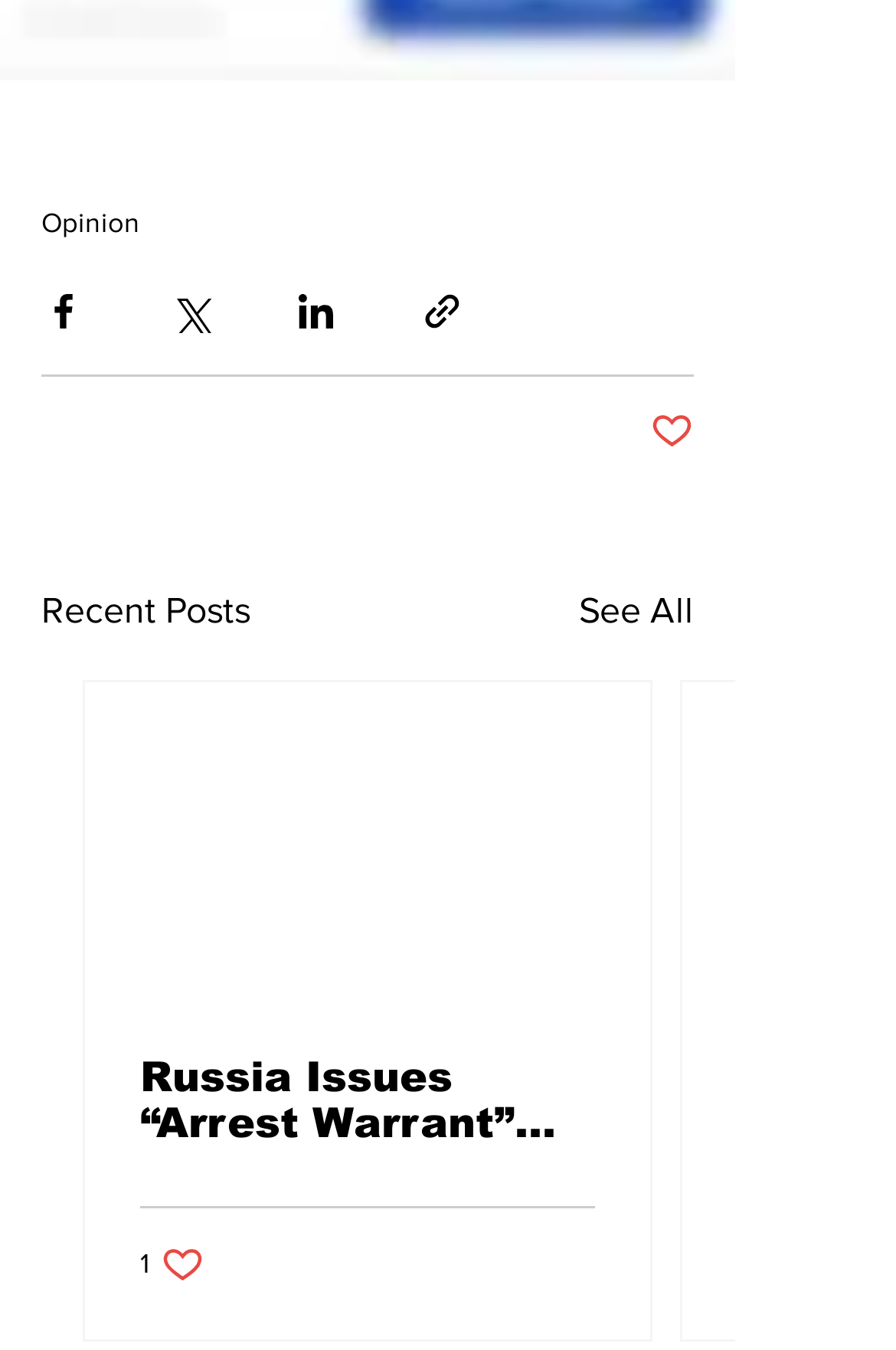Determine the bounding box coordinates of the target area to click to execute the following instruction: "Get recruitment information."

None